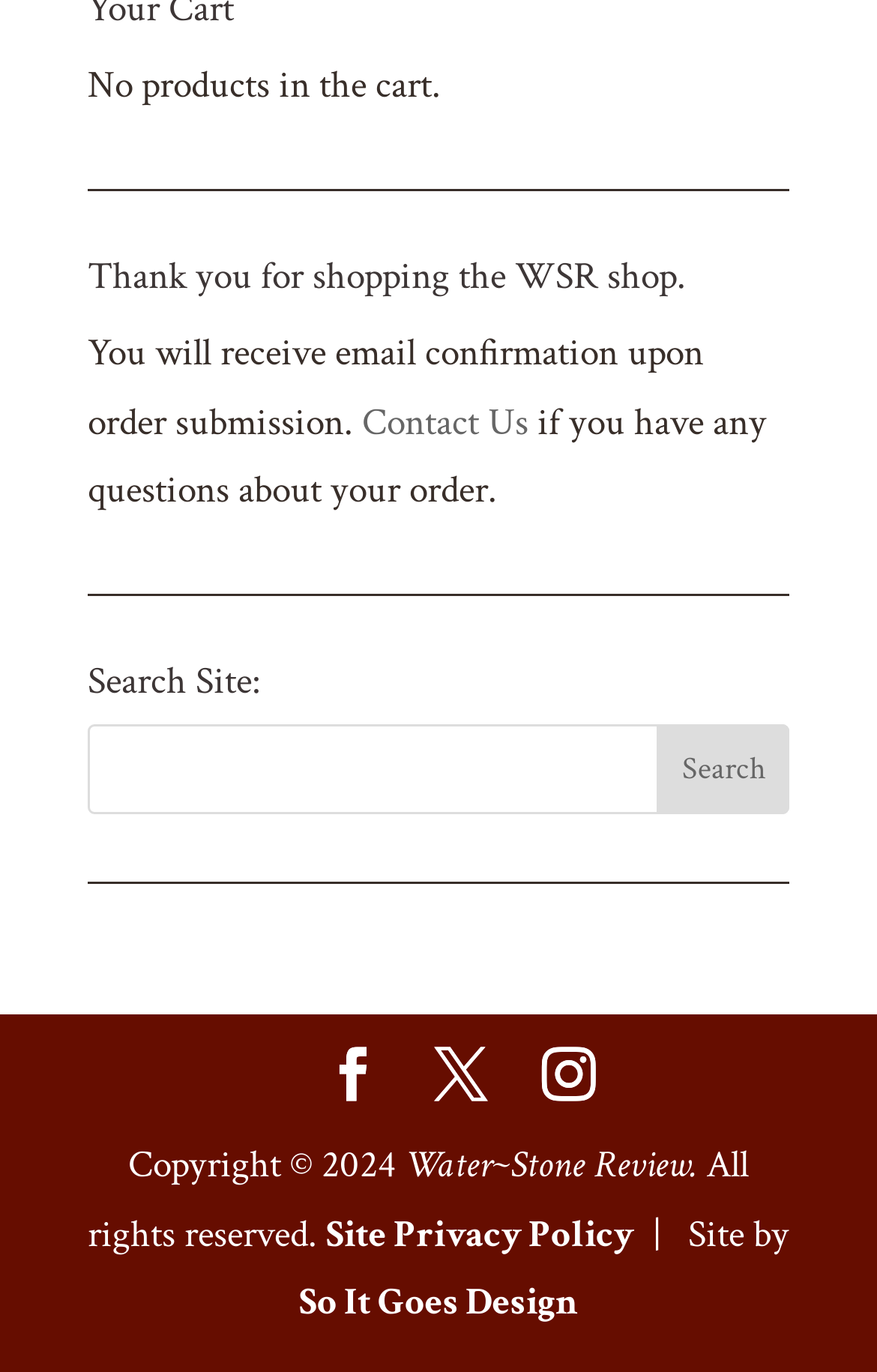Could you highlight the region that needs to be clicked to execute the instruction: "view site privacy policy"?

[0.372, 0.882, 0.723, 0.918]